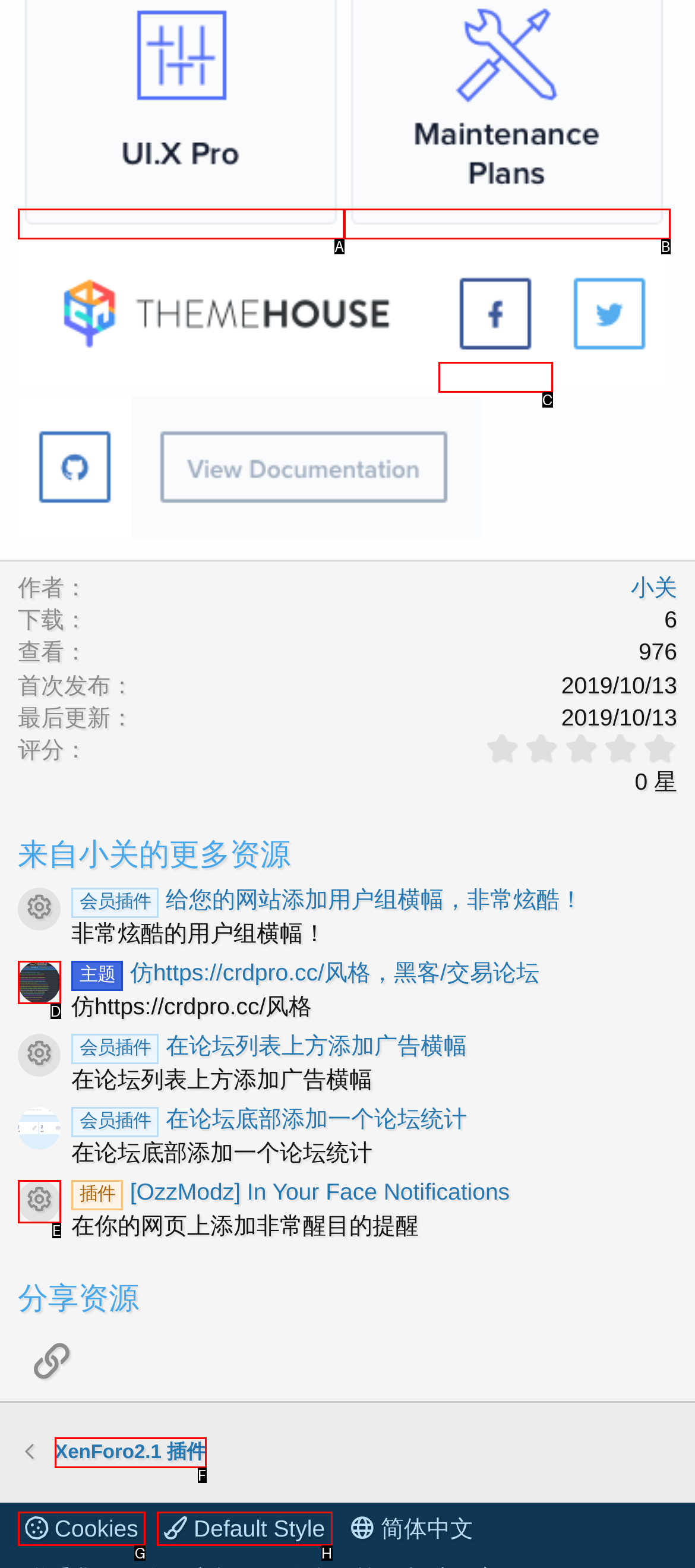Determine which HTML element to click for this task: Click the 'SUBMIT' button Provide the letter of the selected choice.

None